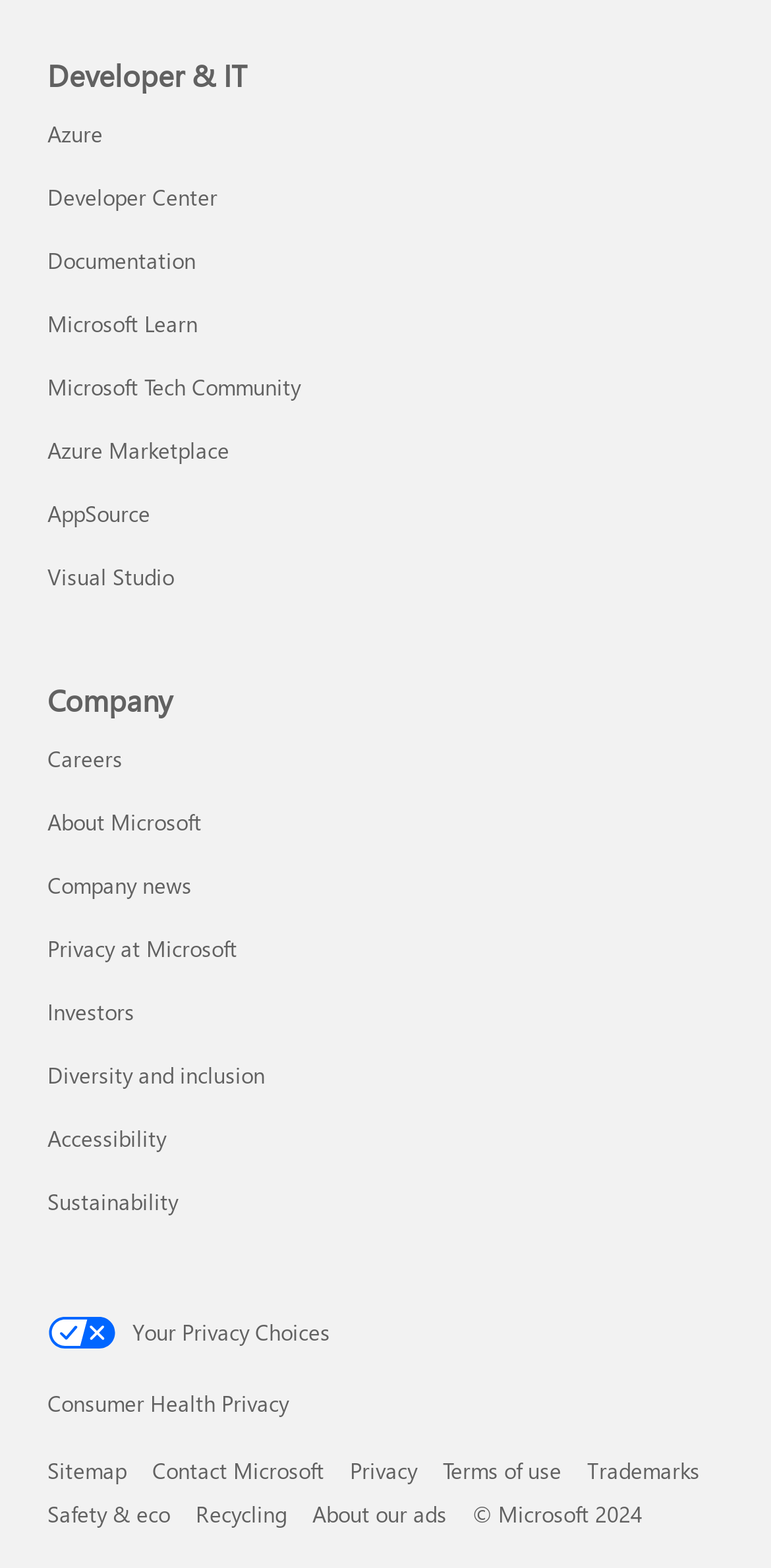Please analyze the image and give a detailed answer to the question:
How many months are listed in the archive?

I counted the links in the archive section, which are 'December 2012', 'November 2012', ..., 'January 2011', 'December 2010', ..., 'November 2010'. There are 24 months listed in total.